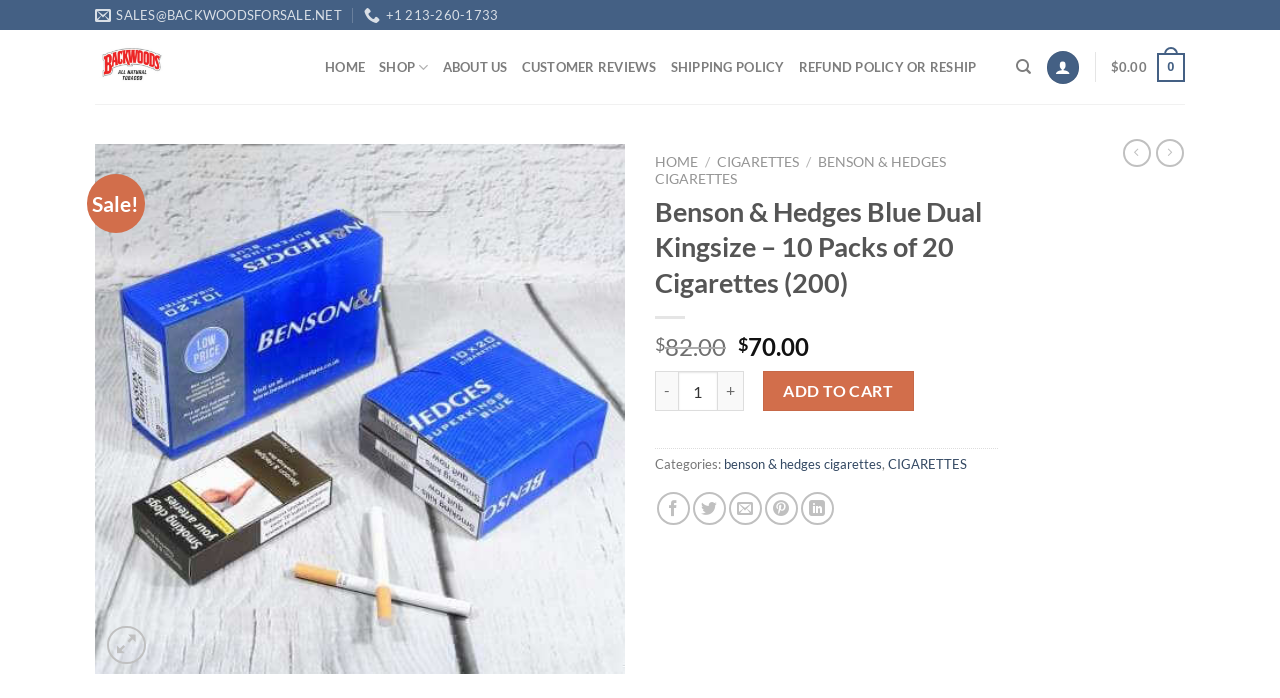Can you look at the image and give a comprehensive answer to the question:
What social media platforms can the product be shared on?

The product description section has a 'Share' section with links to share the product on various social media platforms, including Facebook, Twitter, LinkedIn, and Pinterest.